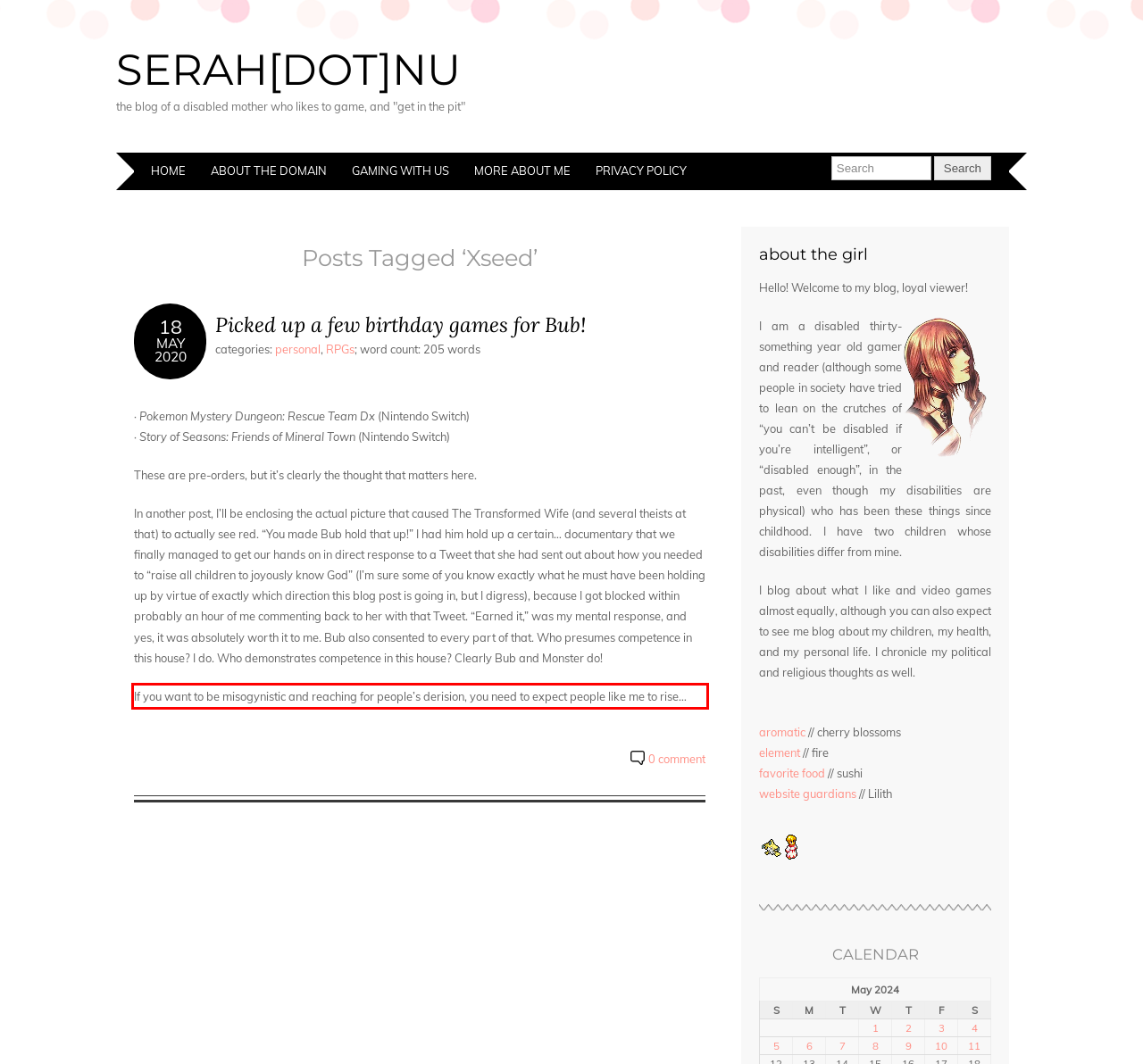Please perform OCR on the UI element surrounded by the red bounding box in the given webpage screenshot and extract its text content.

If you want to be misogynistic and reaching for people’s derision, you need to expect people like me to rise…